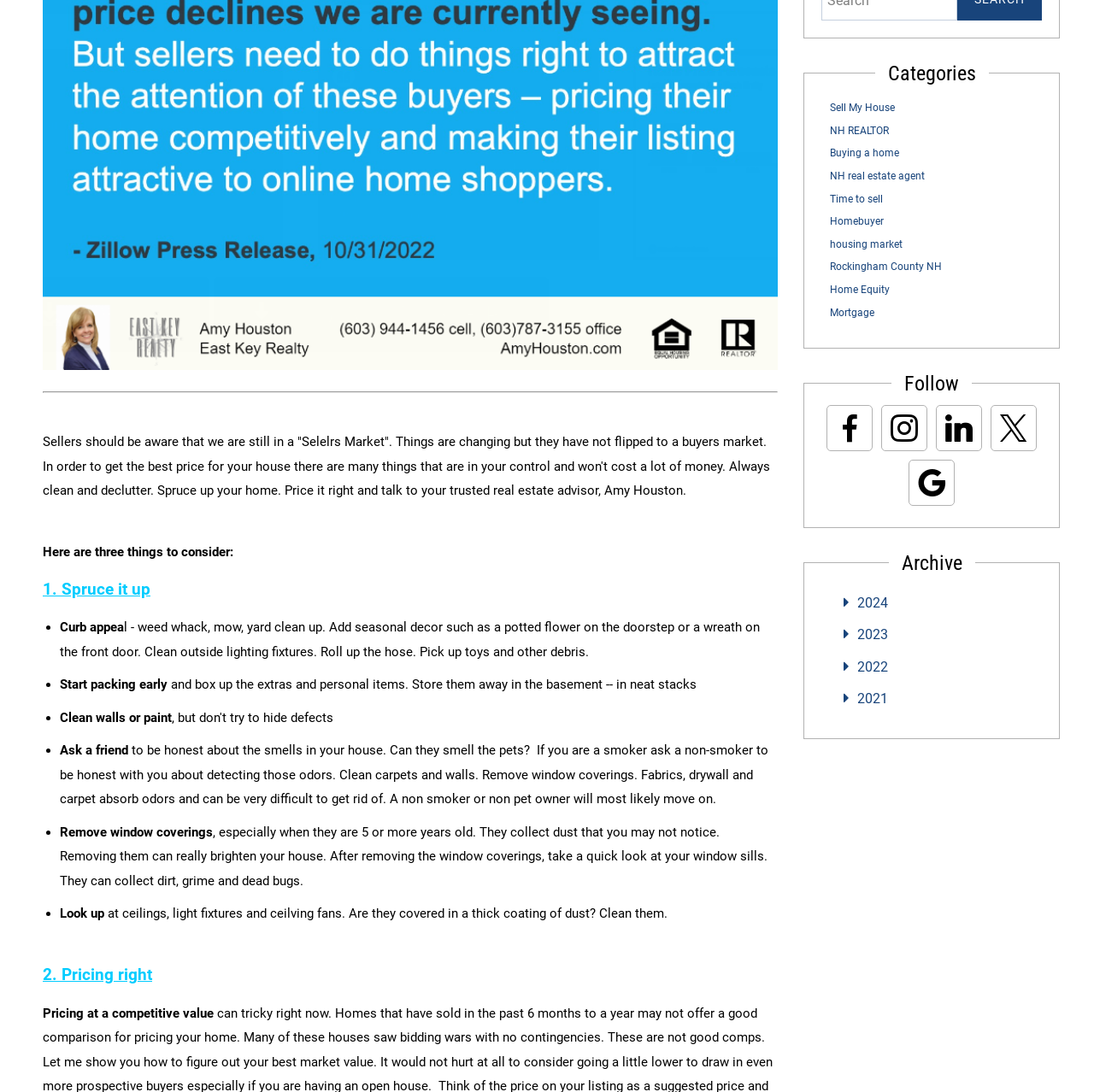Find the bounding box coordinates for the UI element whose description is: "NH real estate agent". The coordinates should be four float numbers between 0 and 1, in the format [left, top, right, bottom].

[0.759, 0.156, 0.845, 0.167]